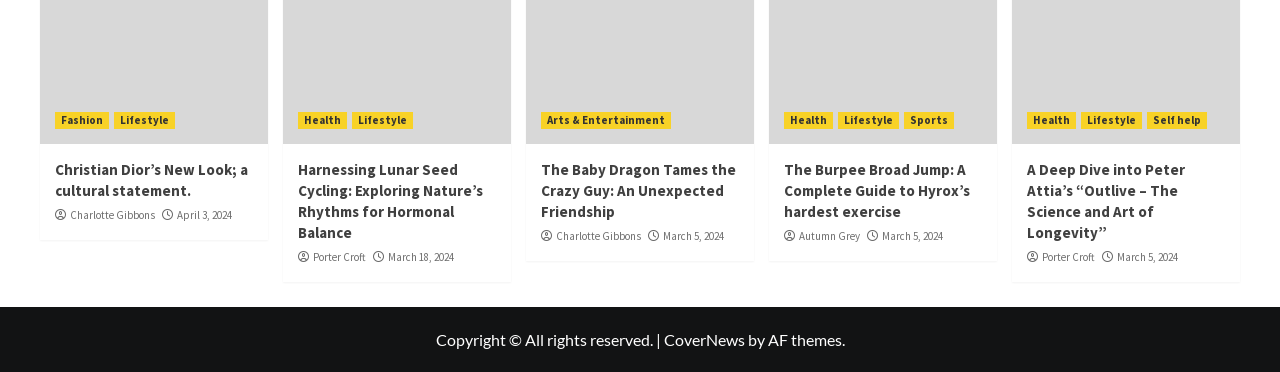Given the element description: "Lifestyle", predict the bounding box coordinates of this UI element. The coordinates must be four float numbers between 0 and 1, given as [left, top, right, bottom].

[0.089, 0.301, 0.137, 0.347]